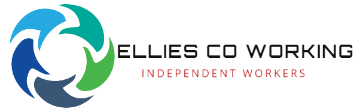Thoroughly describe the content and context of the image.

The image showcases the logo of "Ellies Co Working," a co-working space aimed at independent workers. The logo features a circular design composed of four stylized swooshes in various shades of blue, green, and dark gray, symbolizing collaboration and connectivity among freelancers and remote workers. Below the emblem, the name "ELLIES CO WORKING" is prominently displayed in bold, modern typography, emphasizing the brand’s focus on providing a professional environment tailored to the needs of independent professionals. The tagline "INDEPENDENT WORKERS" is featured in a smaller, contrasting font, further clarifying the target audience of the co-working space. Overall, the logo communicates a sense of community, innovation, and support for those who value flexibility in their work arrangements.